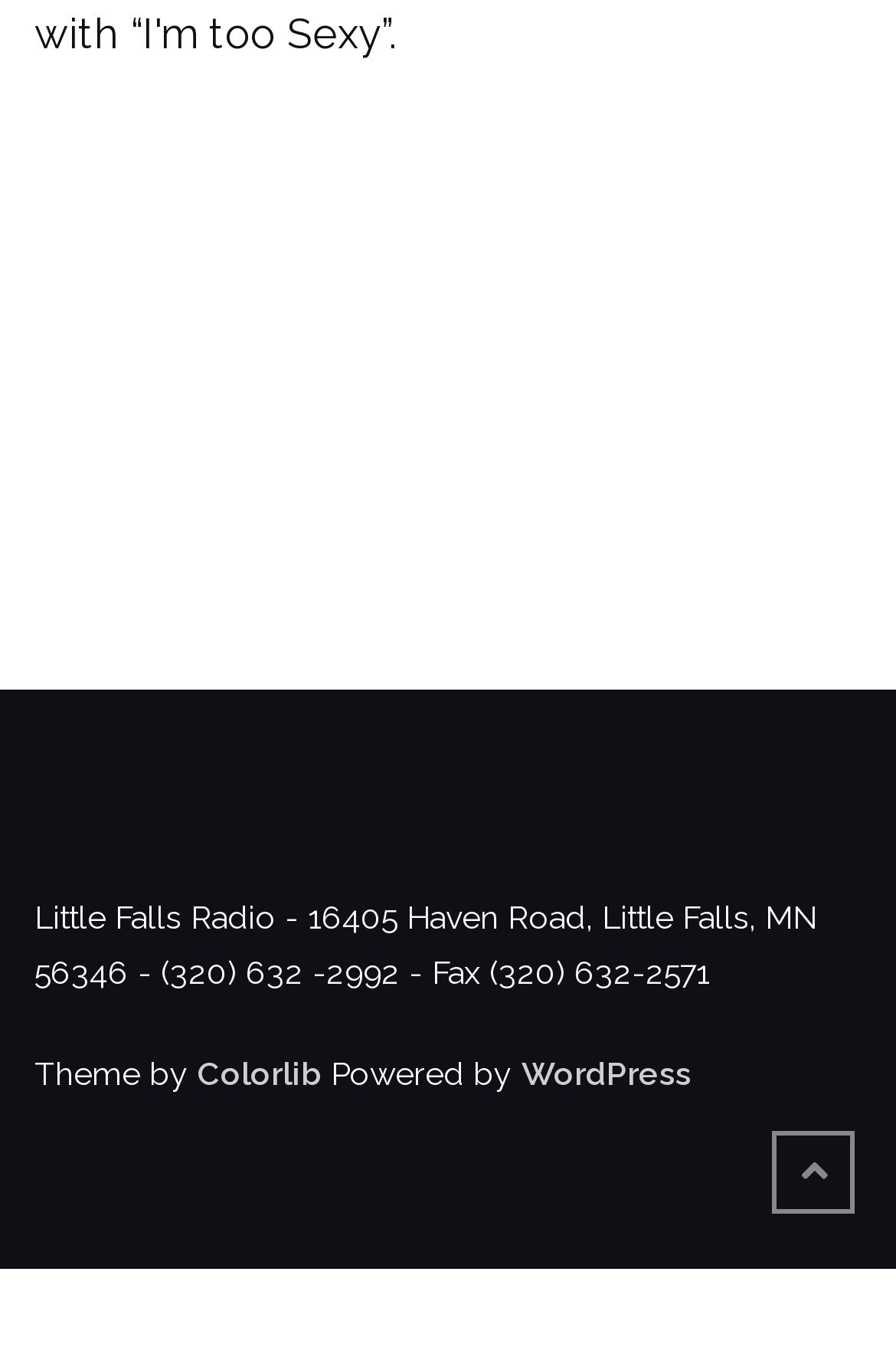What is the platform that powers the website?
Look at the screenshot and give a one-word or phrase answer.

WordPress